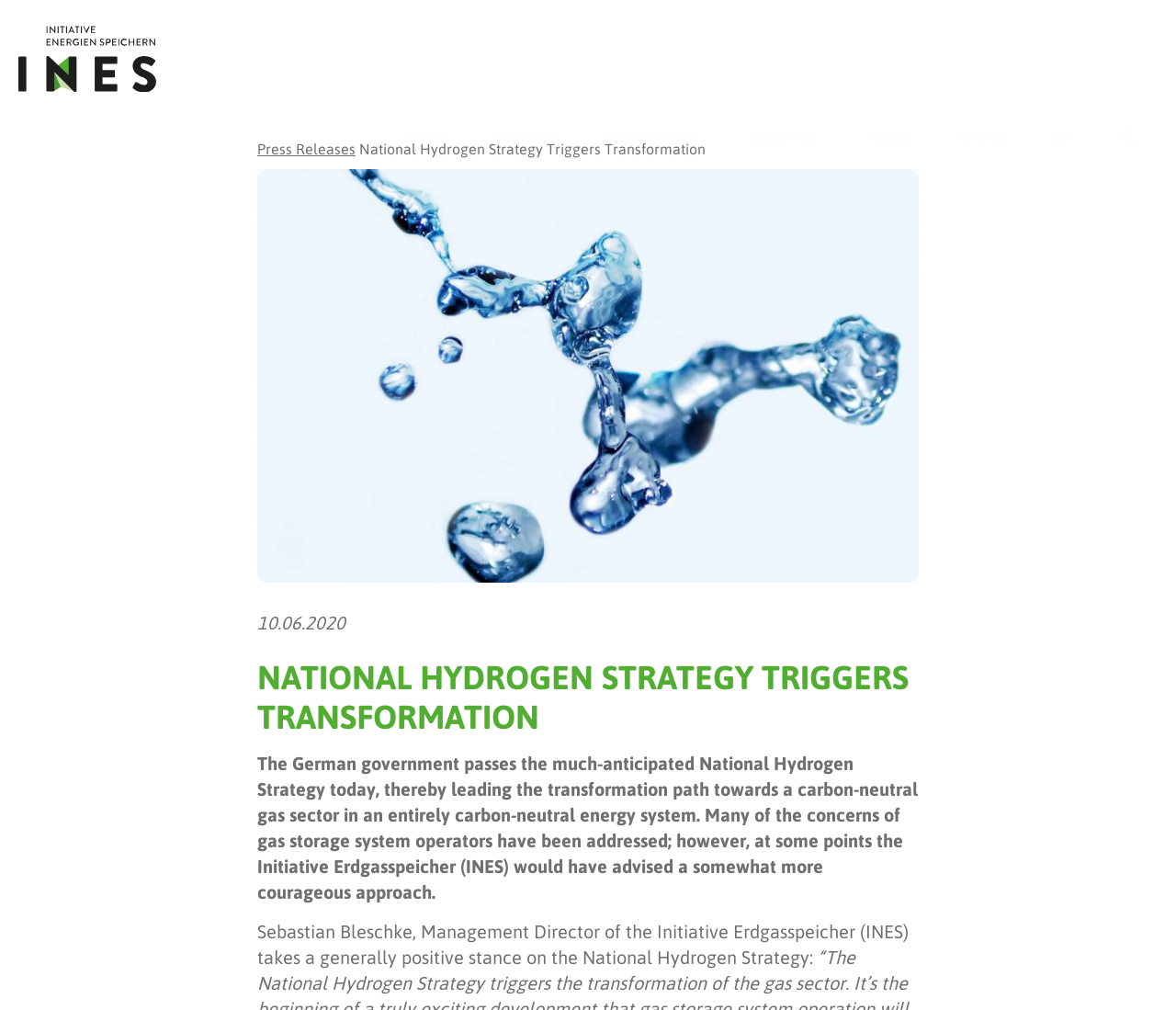Using the information in the image, could you please answer the following question in detail:
What is the name of the initiative?

The name of the initiative can be inferred from the image and link with the text 'INES' at the top left corner of the webpage.